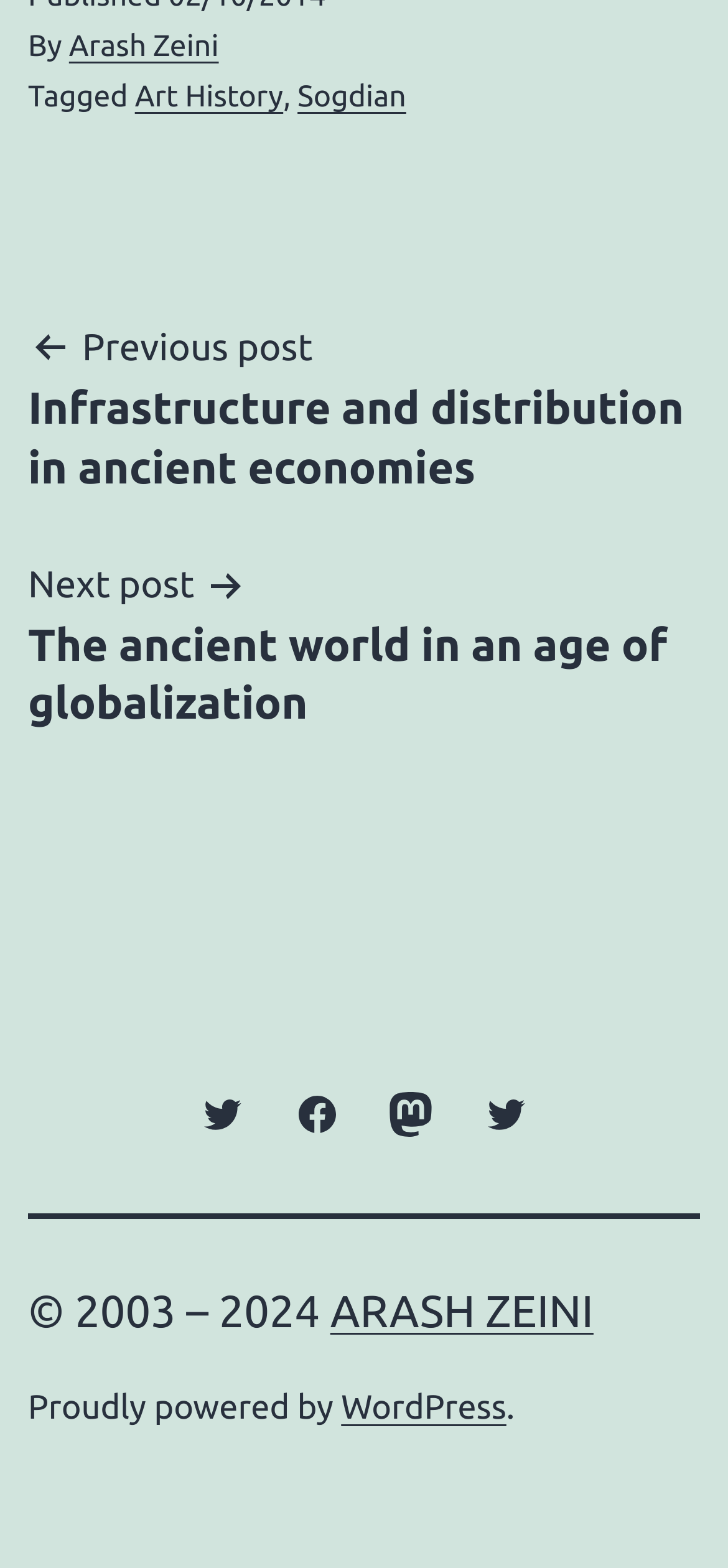Identify the bounding box coordinates of the section to be clicked to complete the task described by the following instruction: "Visit the Twitter BiblioIranica page". The coordinates should be four float numbers between 0 and 1, formatted as [left, top, right, bottom].

[0.242, 0.679, 0.371, 0.74]